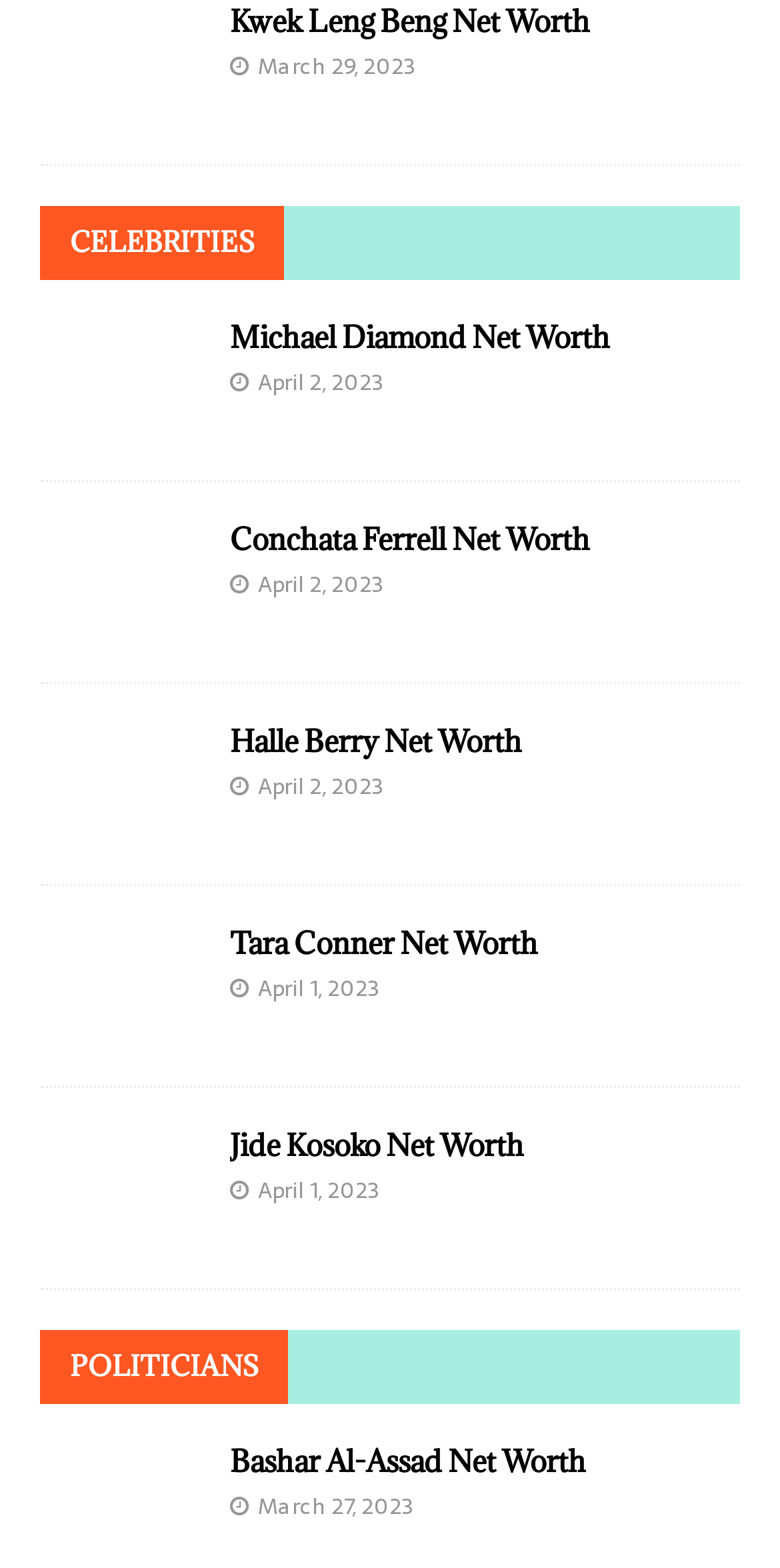What is the category of Bashar Al-Assad?
Please look at the screenshot and answer using one word or phrase.

POLITICIANS